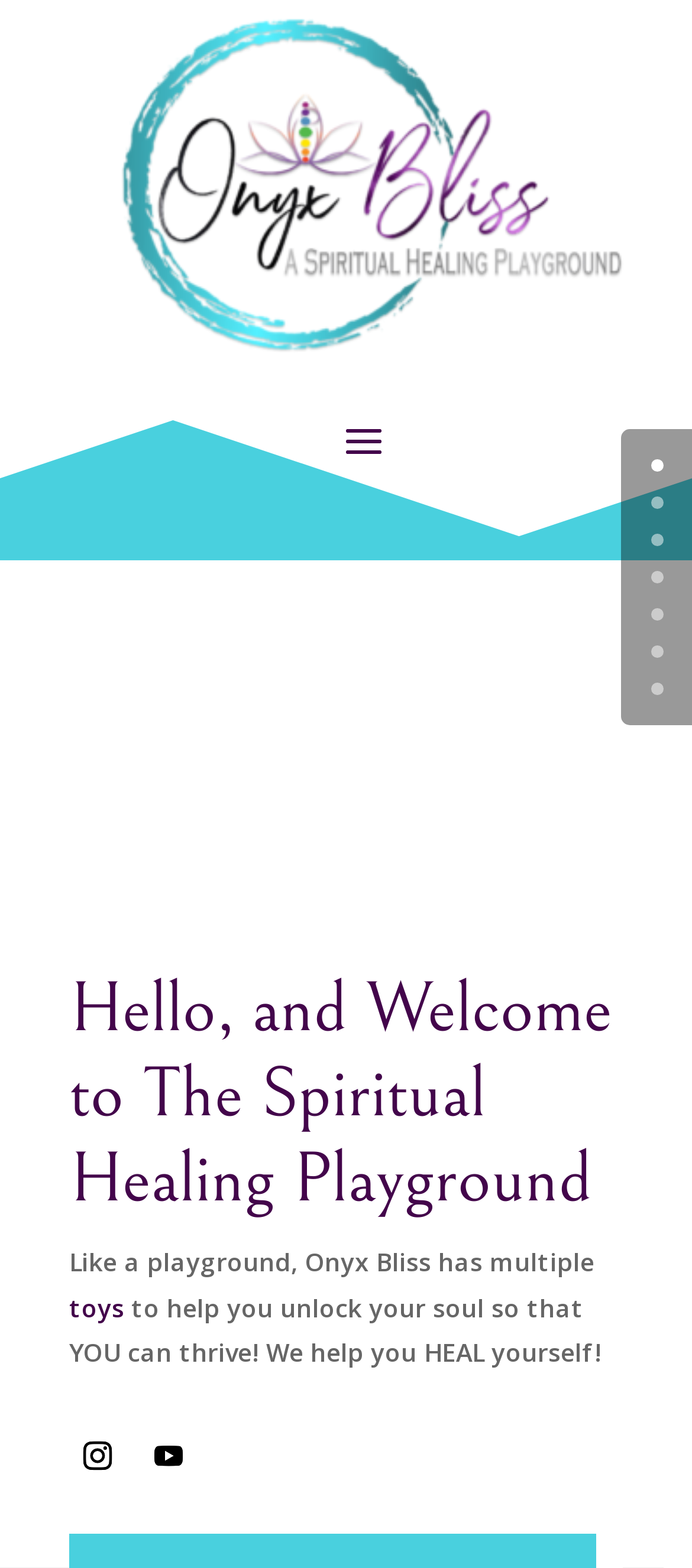How many links are there on the right side of the webpage?
Using the image, answer in one word or phrase.

7